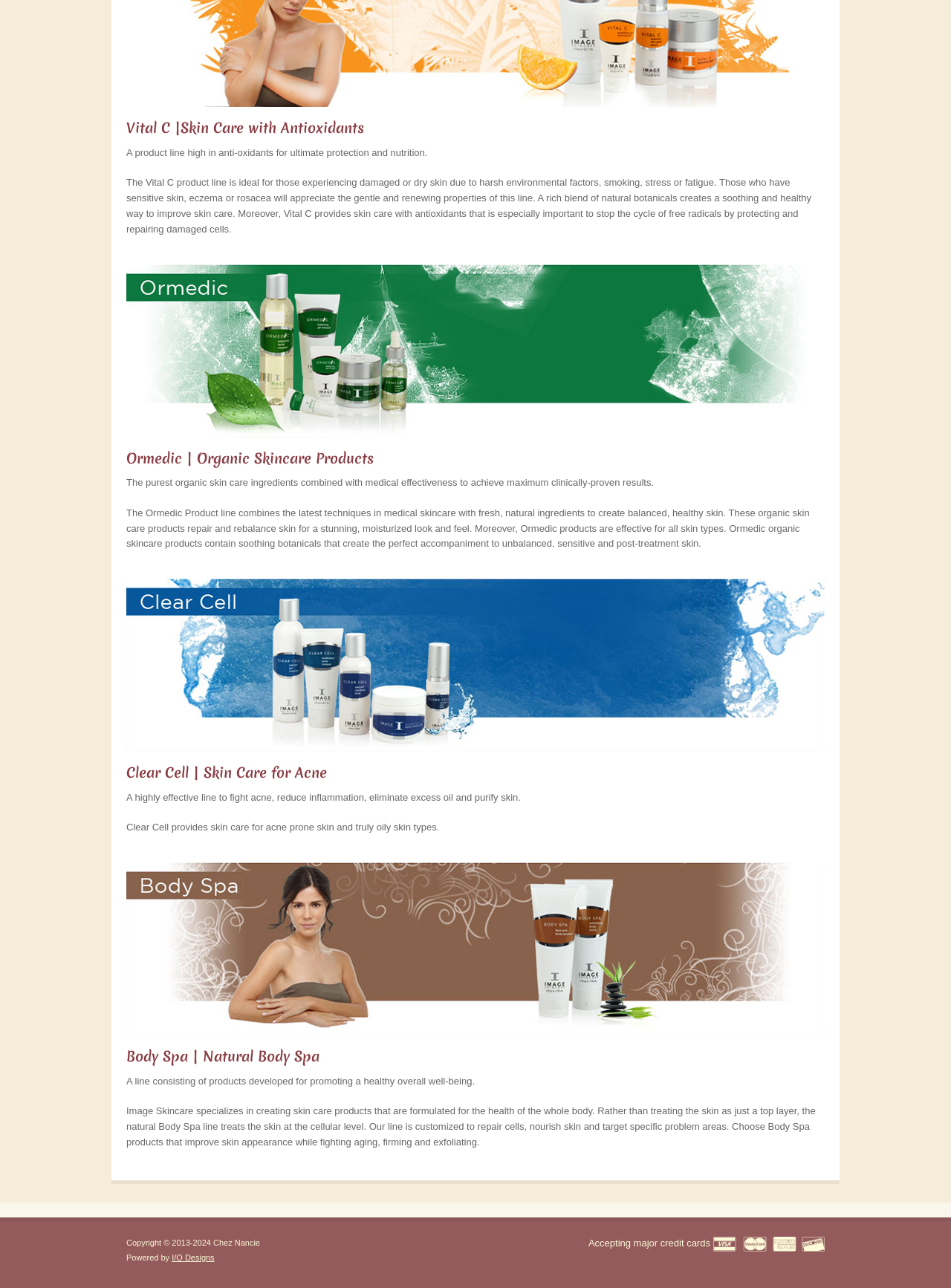What payment methods are accepted?
Please answer the question with a detailed response using the information from the screenshot.

The webpage indicates that major credit cards, including Visa, Mastercard, American Express, and Discover, are accepted as payment methods.